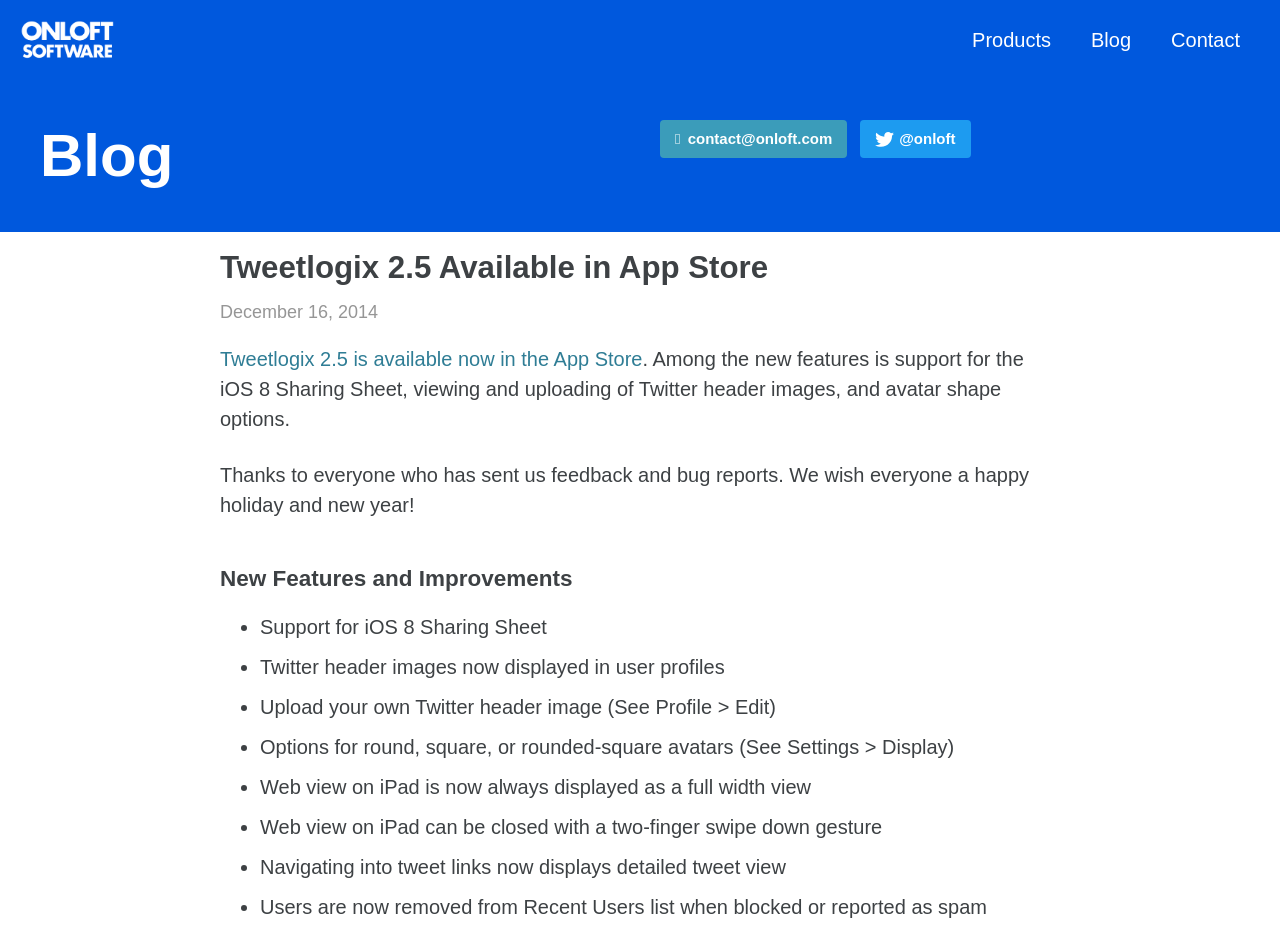Describe all significant elements and features of the webpage.

The webpage is about Tweetlogix 2.5, a Twitter client, and its new features and improvements. At the top left corner, there are three "Skip to" links: "Skip to primary navigation", "Skip to content", and "Skip to footer". Next to these links, there is a small image. 

On the top right corner, there are three main navigation links: "Products", "Blog", and "Contact". Below these links, there is a heading "Blog" and two links: "contact@onloft.com" and "@onloft", with a small Twitter icon next to the latter.

The main content of the webpage is divided into two sections. The first section has a heading "Tweetlogix 2.5 Available in App Store" and a paragraph of text describing the new features of Tweetlogix 2.5, including support for iOS 8 Sharing Sheet, viewing and uploading of Twitter header images, and avatar shape options. 

The second section has a heading "New Features and Improvements" and a list of bullet points describing the new features, including support for iOS 8 Sharing Sheet, displaying Twitter header images in user profiles, uploading Twitter header images, options for avatar shapes, and improvements to the web view on iPad. Each bullet point is marked with a "•" symbol.